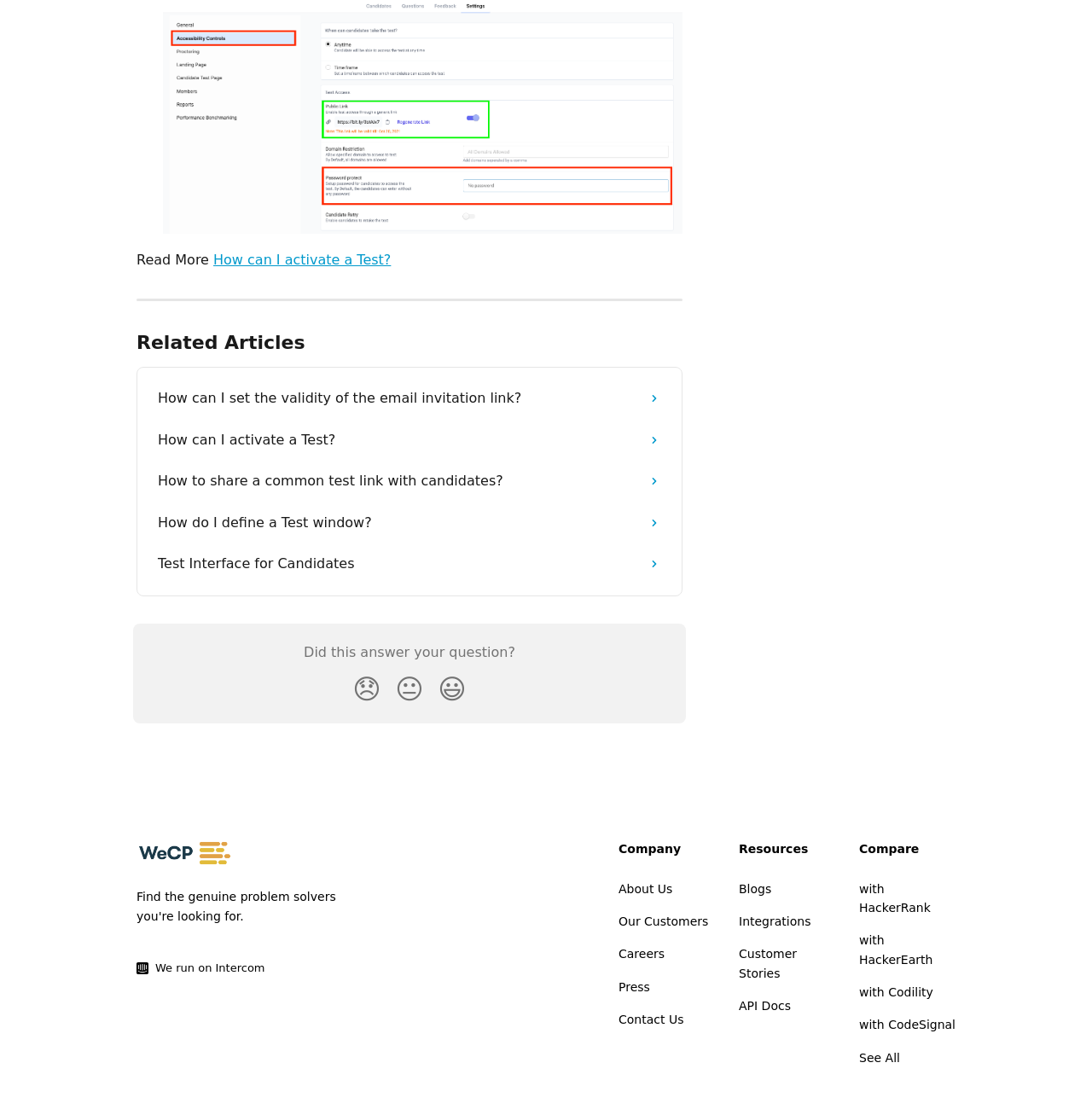What is the text of the second link in the 'Related Articles' section?
Answer with a single word or phrase by referring to the visual content.

How can I set the validity of the email invitation link?